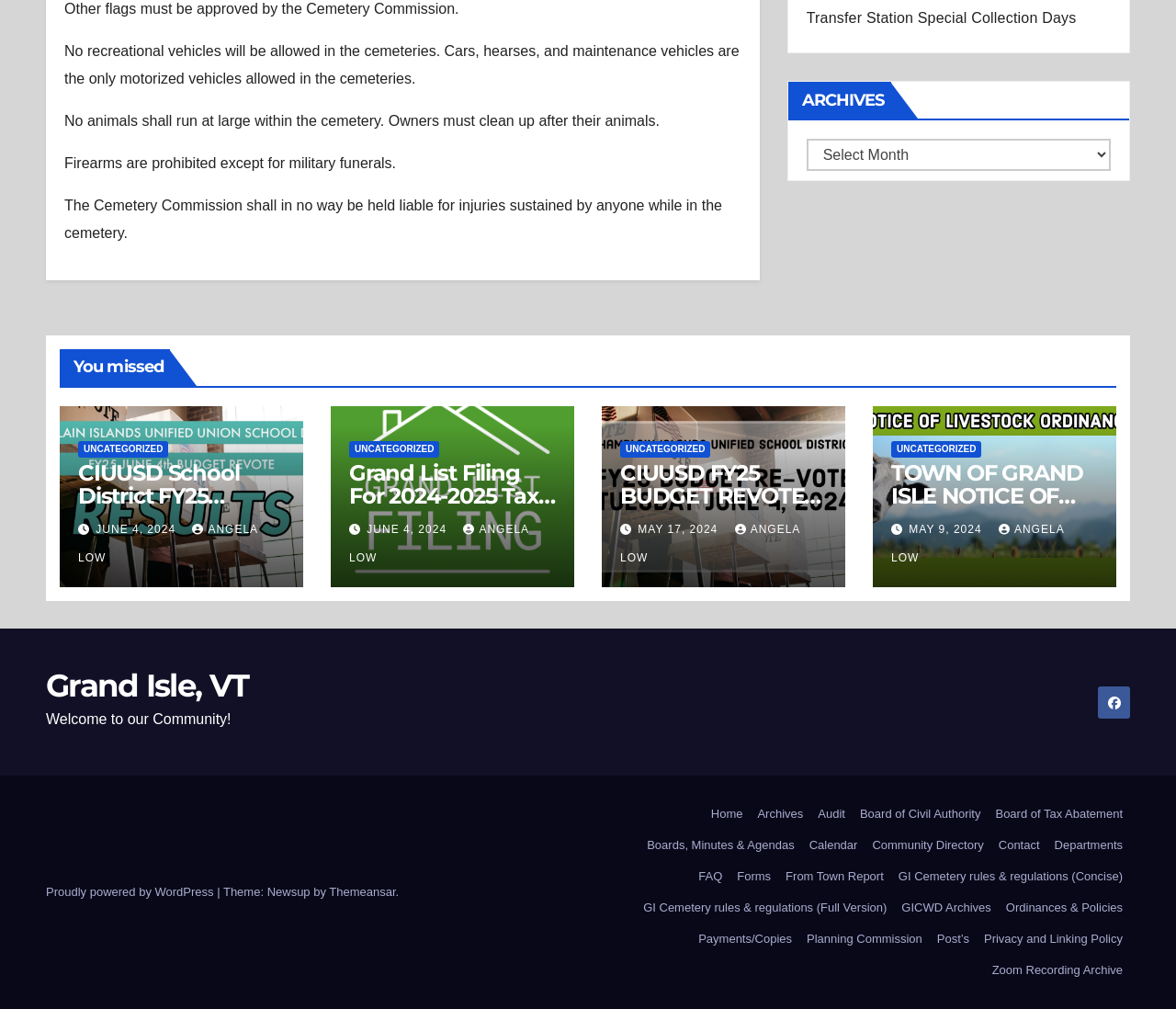Kindly determine the bounding box coordinates of the area that needs to be clicked to fulfill this instruction: "Visit the Grand Isle, VT website".

[0.039, 0.66, 0.211, 0.699]